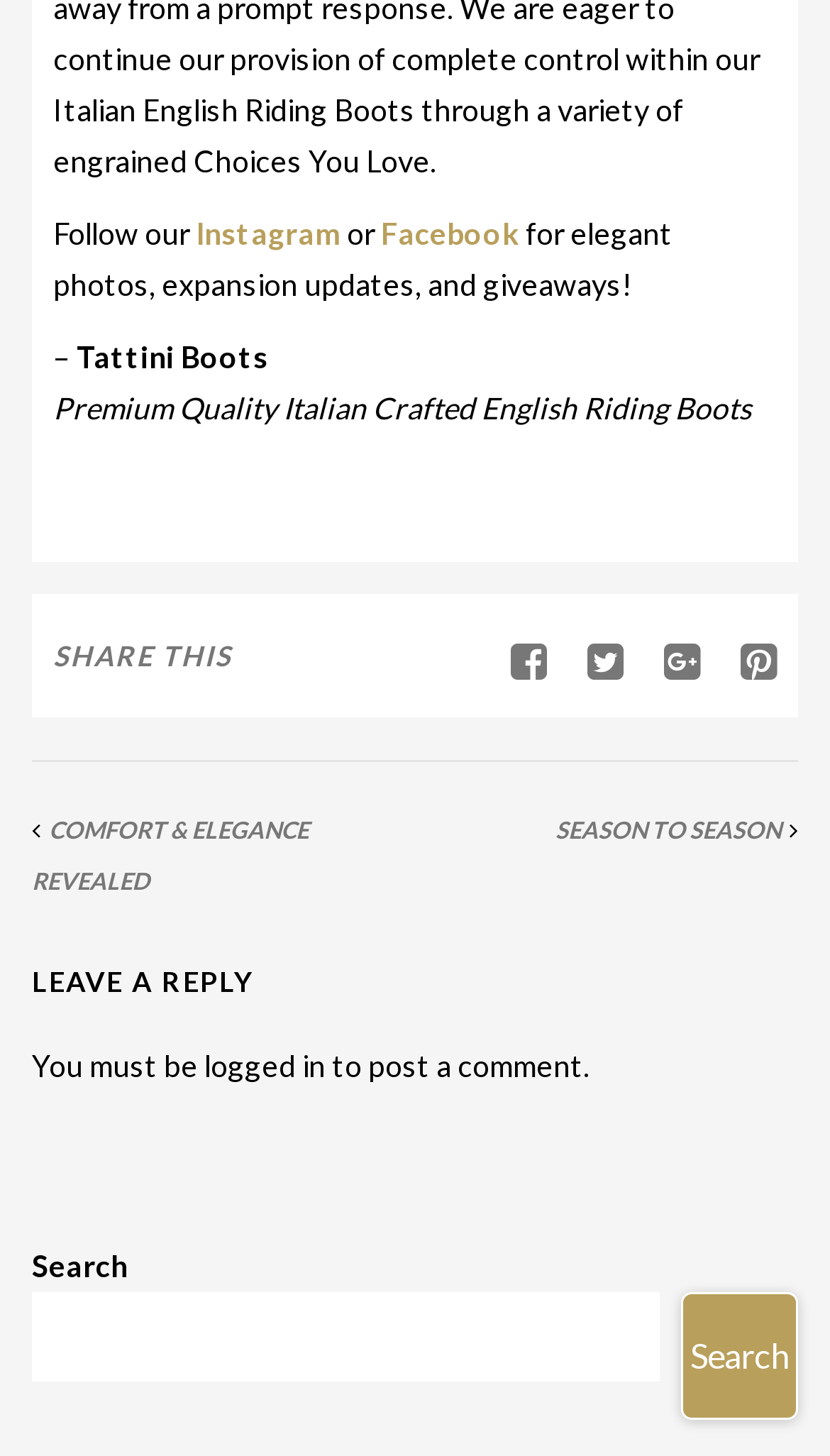Analyze the image and provide a detailed answer to the question: What is the brand name of the boots?

The brand name of the boots is mentioned as Tattini Boots, which is described as Premium Quality Italian Crafted English Riding Boots.